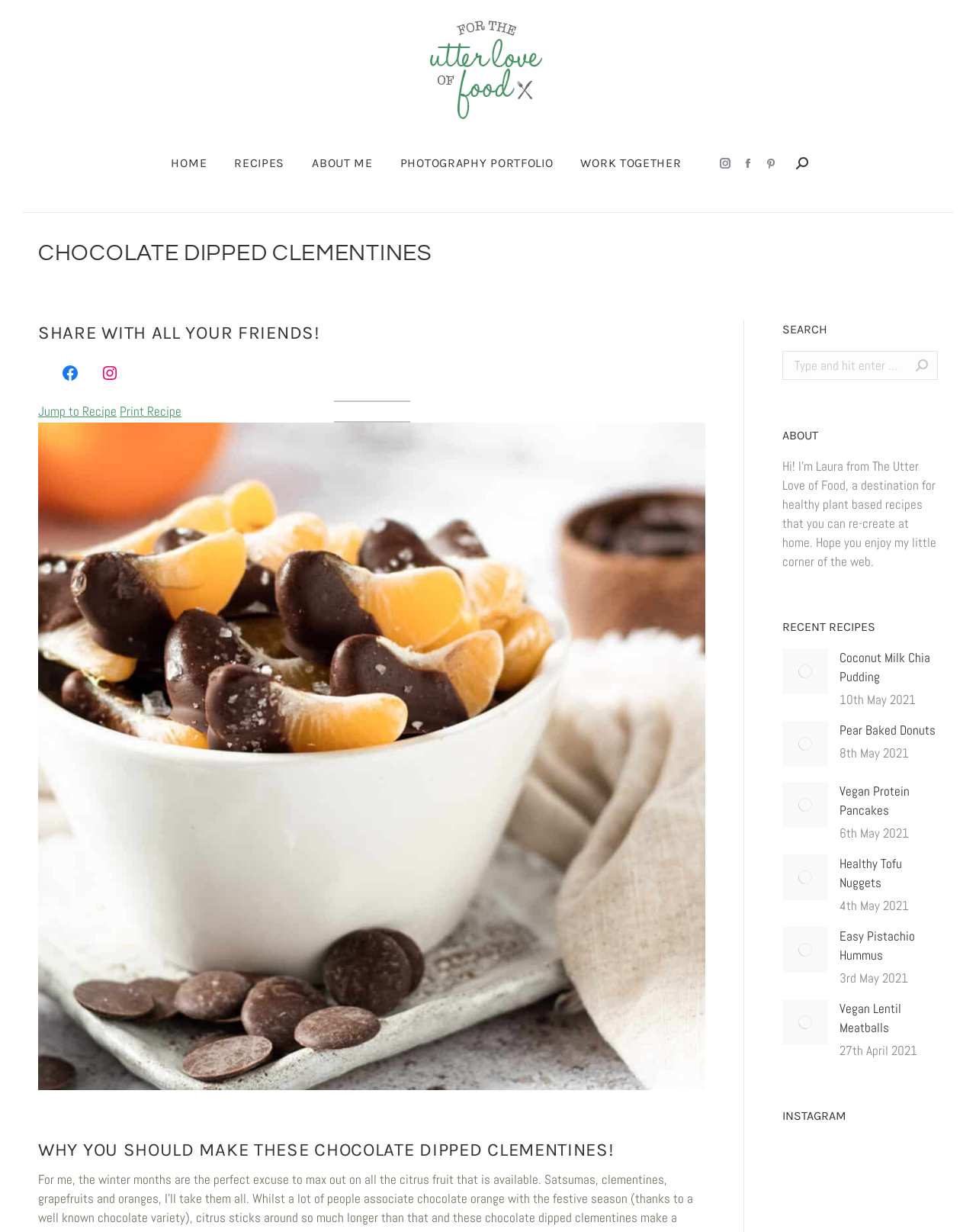Could you highlight the region that needs to be clicked to execute the instruction: "Explore the Photography Portfolio"?

[0.407, 0.124, 0.57, 0.141]